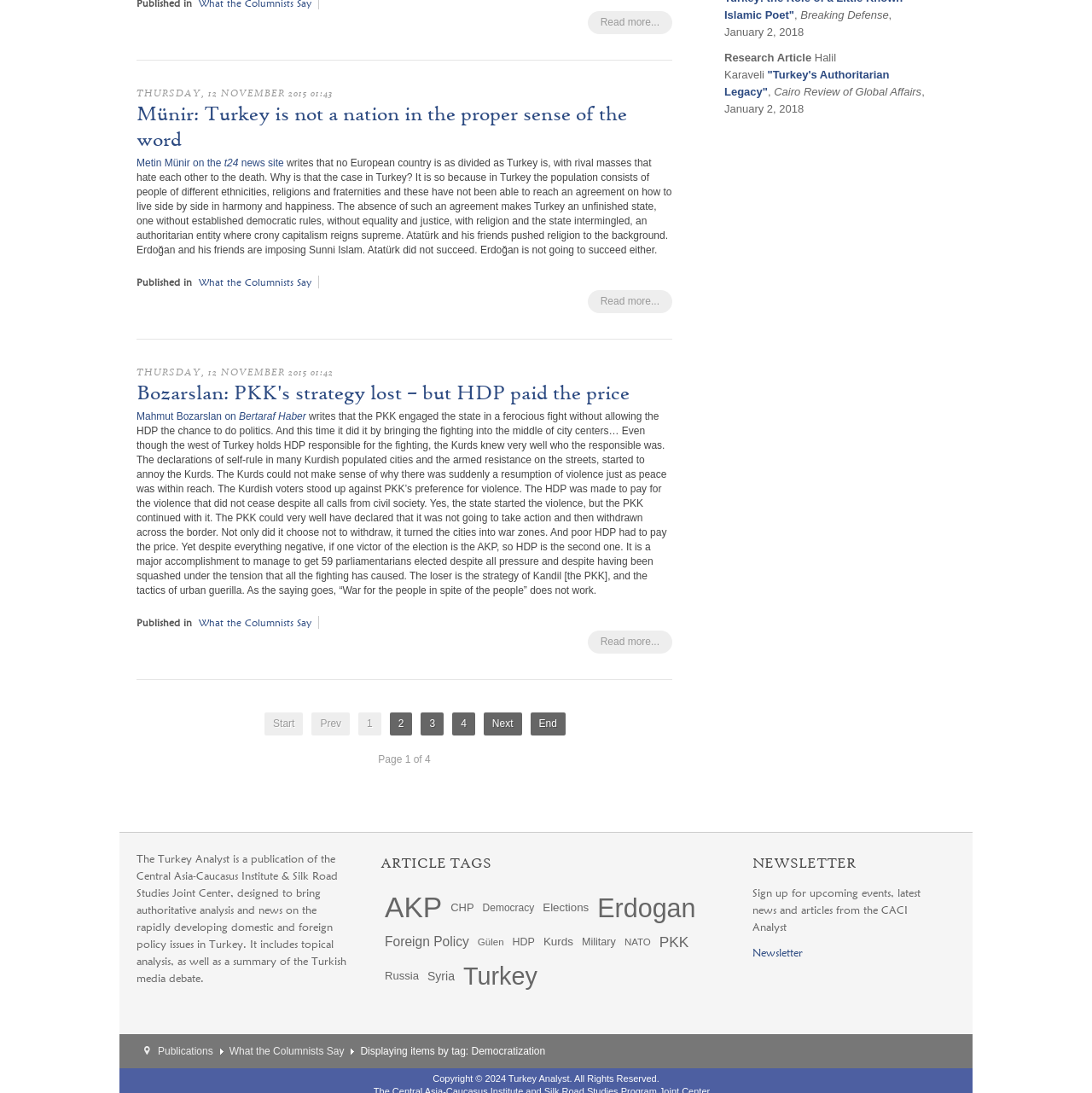Identify the bounding box coordinates of the clickable region necessary to fulfill the following instruction: "Go to page 2". The bounding box coordinates should be four float numbers between 0 and 1, i.e., [left, top, right, bottom].

[0.357, 0.652, 0.378, 0.673]